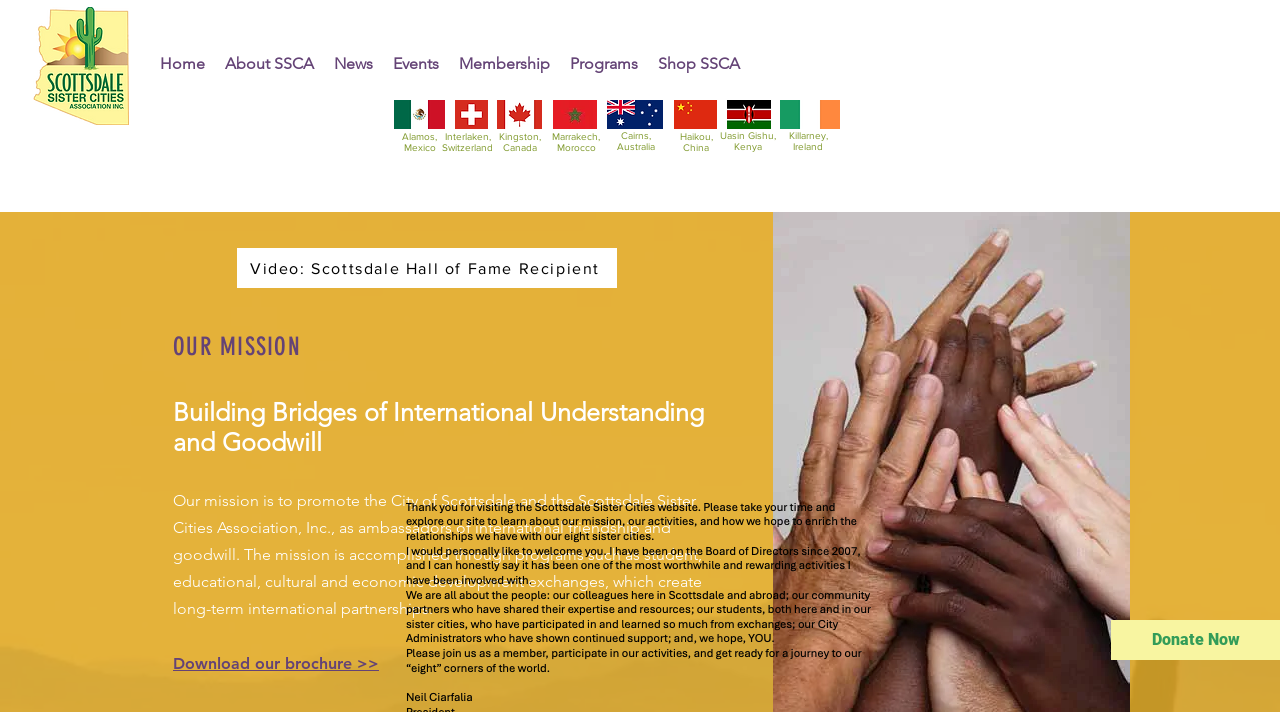What is the purpose of the 'Download our brochure' link?
Offer a detailed and full explanation in response to the question.

The link 'Download our brochure >>' is located below the mission statement, suggesting that it provides more information about the organization's goals and activities. The purpose of this link is to allow users to download a brochure that summarizes the organization's mission and programs.